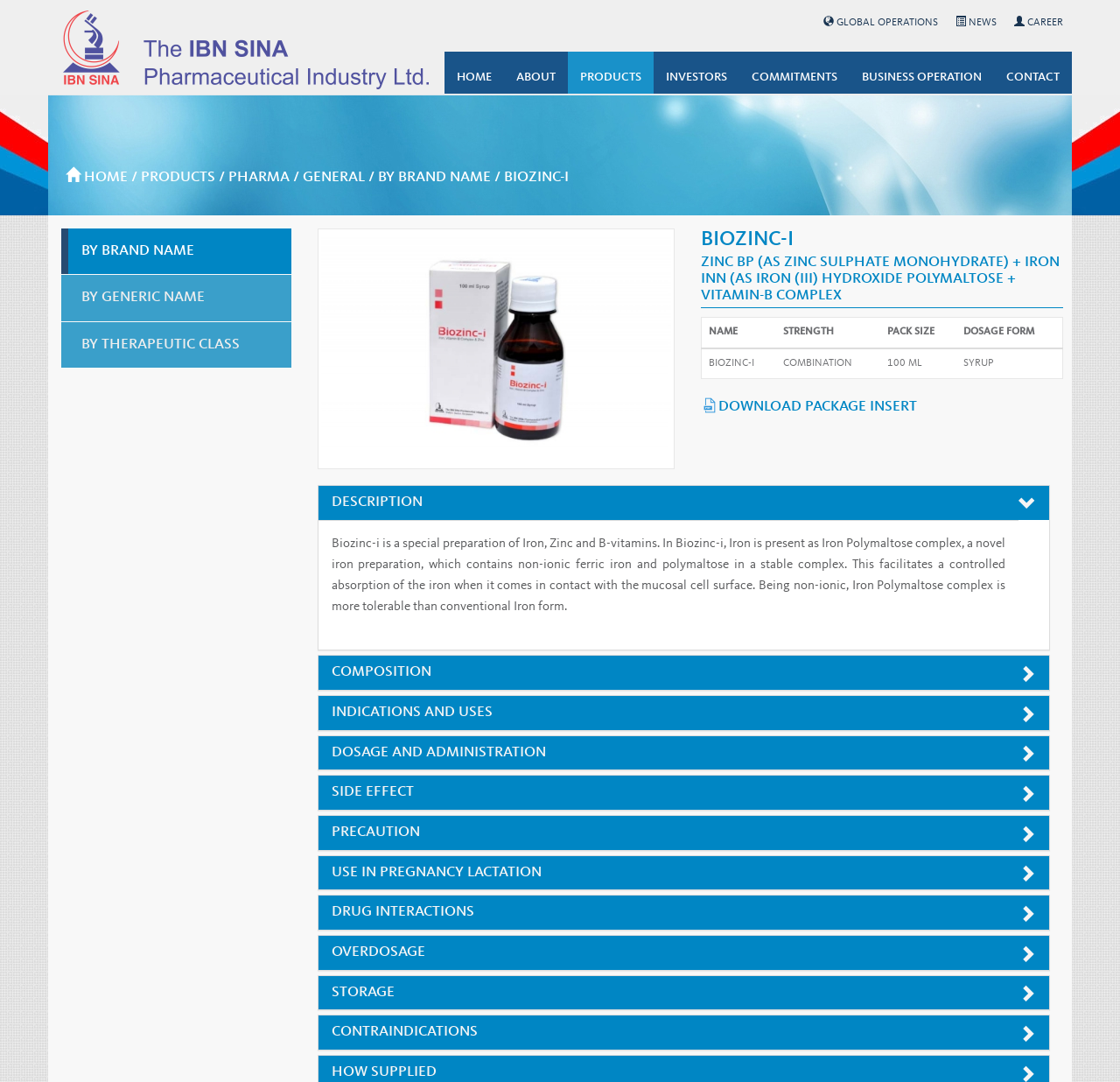Utilize the information from the image to answer the question in detail:
What is the composition of Biozinc-i?

The composition of Biozinc-i can be found in the static text element with the description 'Biozinc-i is a special preparation of Iron, Zinc and B-vitamins...'. This text provides a brief overview of the product's composition.